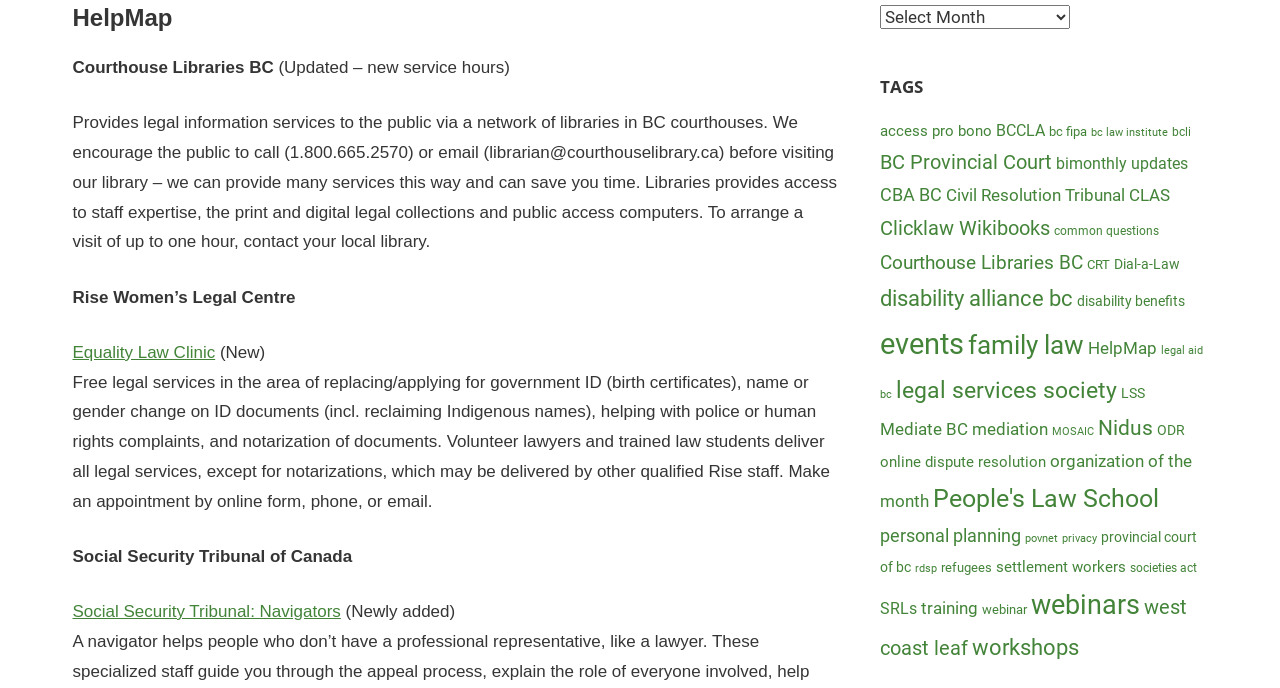Please indicate the bounding box coordinates of the element's region to be clicked to achieve the instruction: "Click on the 'Equality Law Clinic' link". Provide the coordinates as four float numbers between 0 and 1, i.e., [left, top, right, bottom].

[0.057, 0.498, 0.168, 0.526]